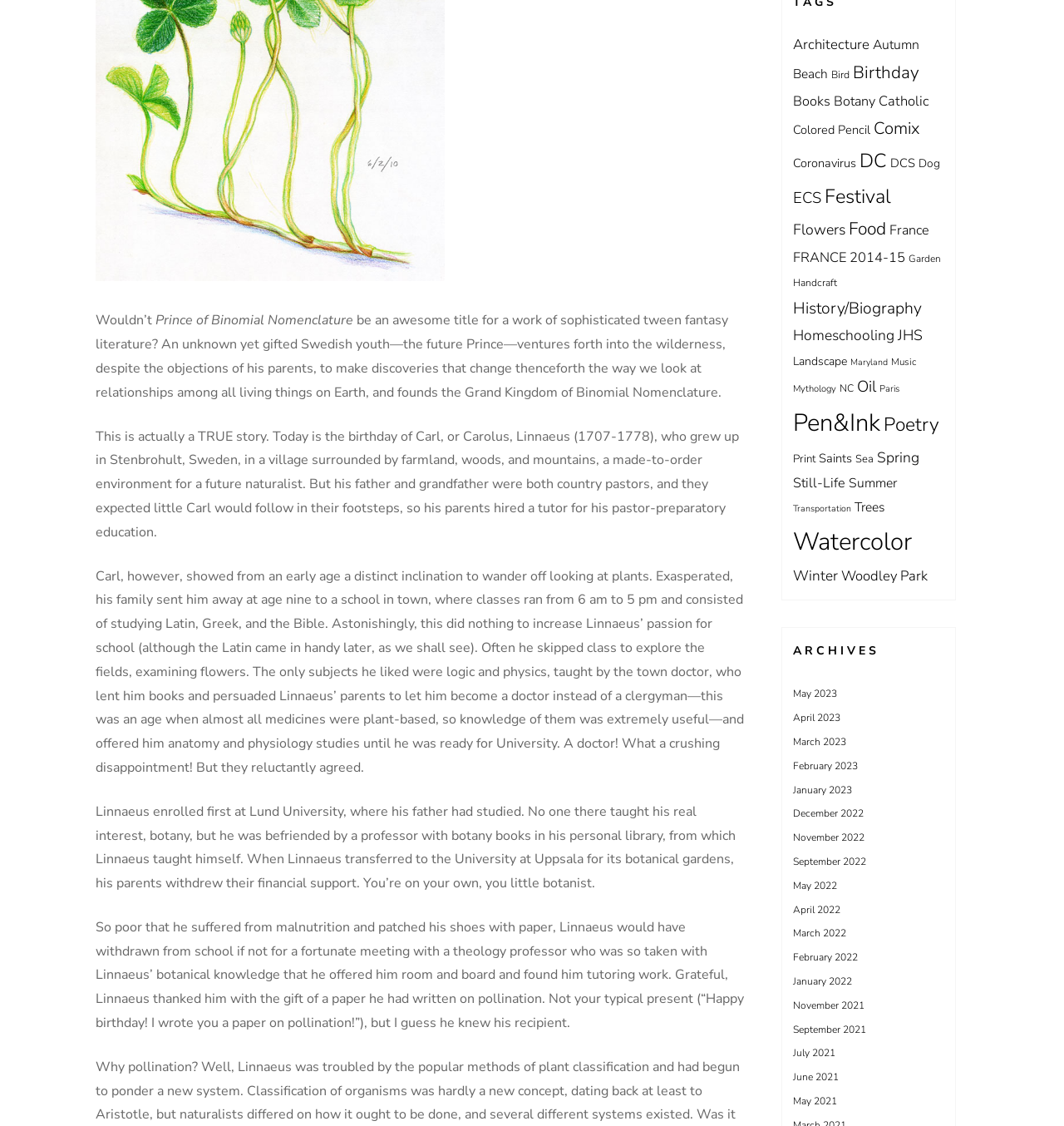Identify the bounding box coordinates of the area you need to click to perform the following instruction: "Click on the 'Botany' link".

[0.784, 0.082, 0.823, 0.098]